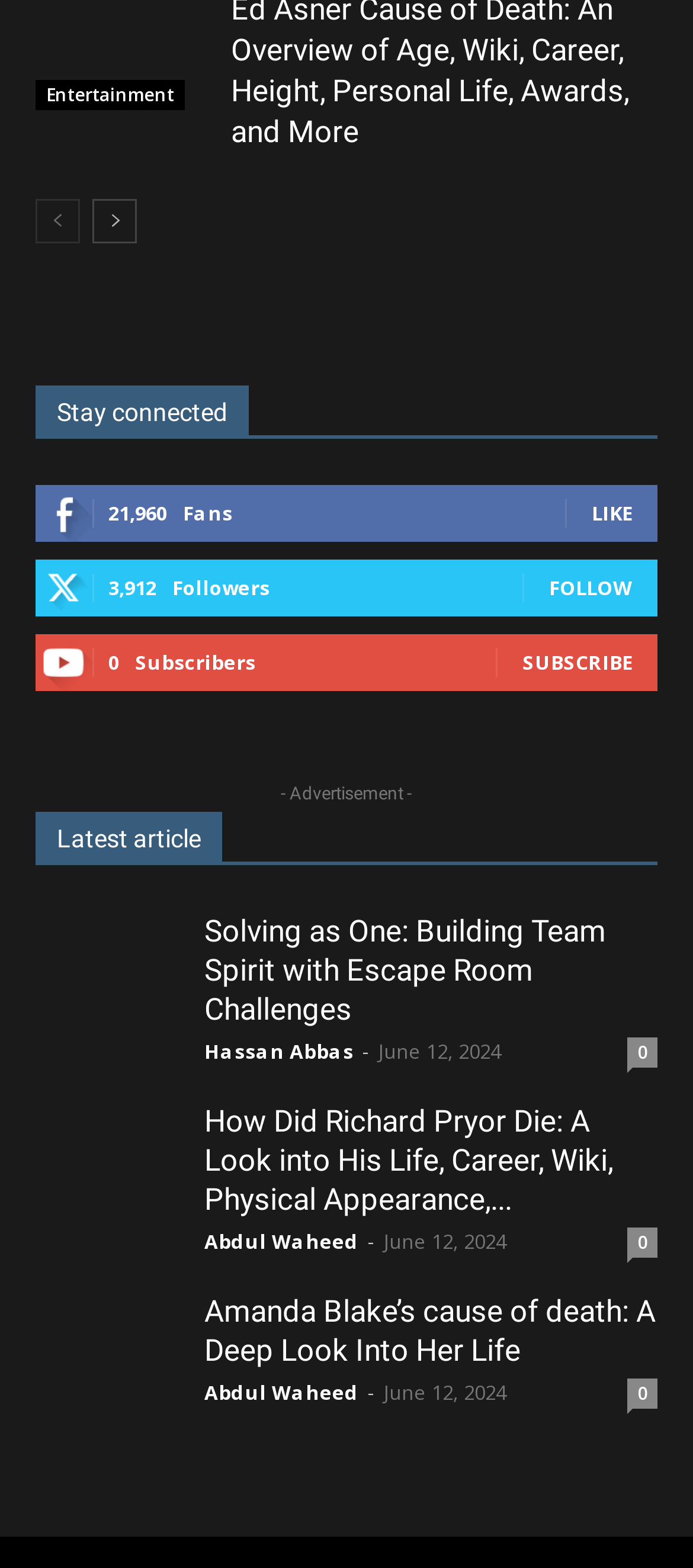Who wrote the article 'How Did Richard Pryor Die: A Look into His Life, Career, Wiki, Physical Appearance,...'?
Based on the image, answer the question with as much detail as possible.

The author of the article 'How Did Richard Pryor Die: A Look into His Life, Career, Wiki, Physical Appearance,...' can be found below the article title. It is displayed as a link with the text 'Abdul Waheed'.